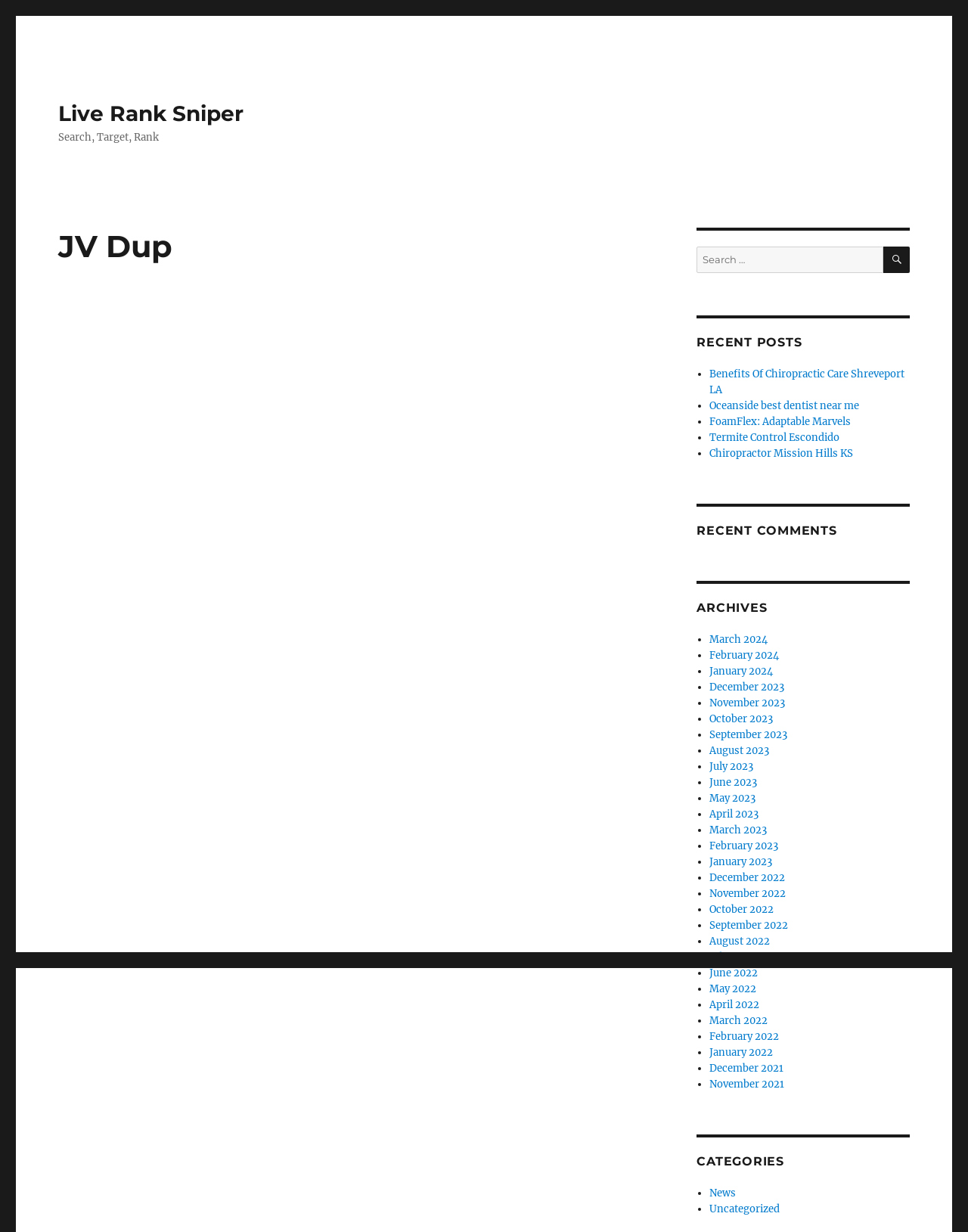What are the recent posts about?
Using the image provided, answer with just one word or phrase.

Chiropractic care, dentists, foam